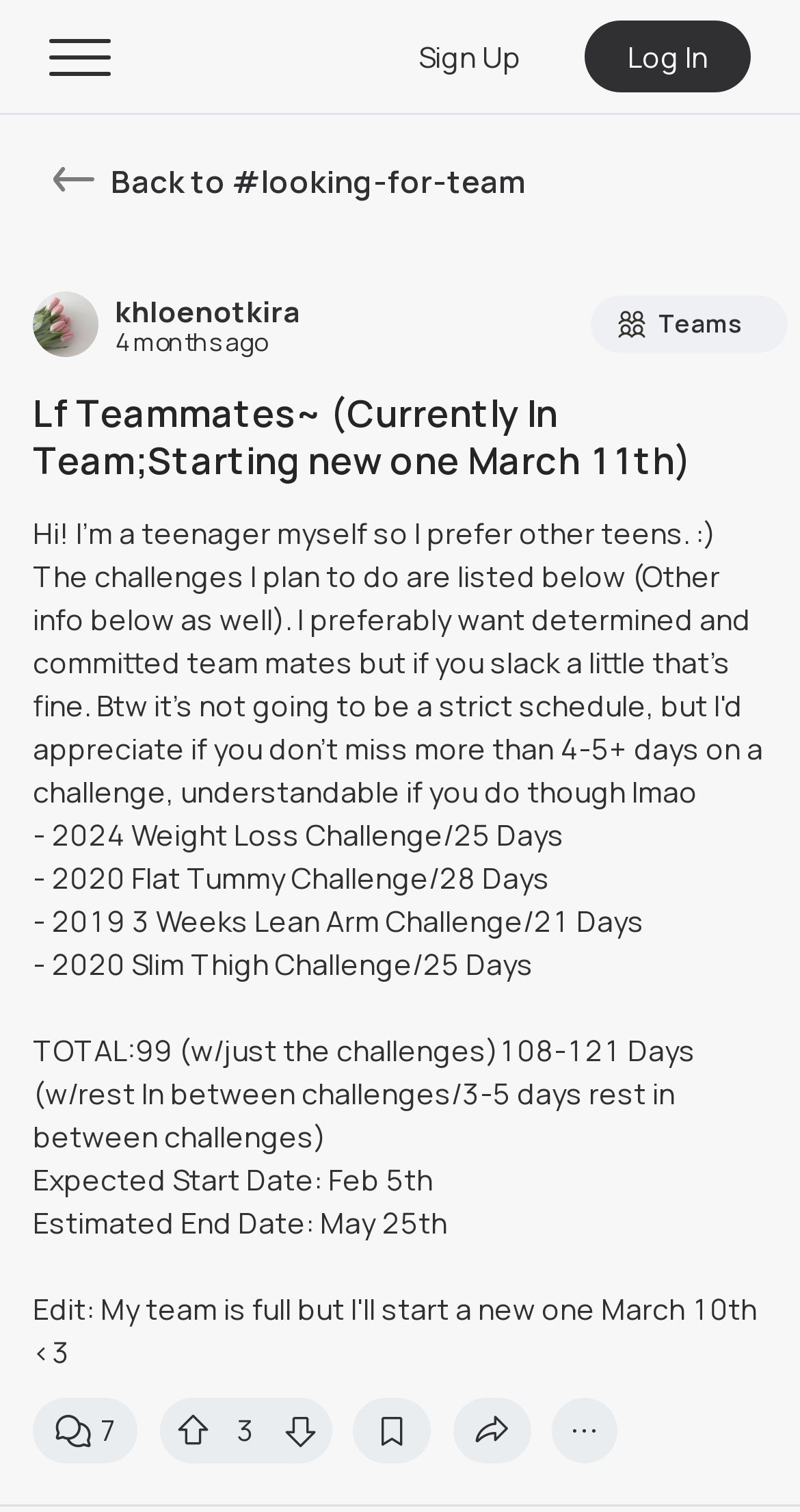What is the purpose of the button with the '' icon?
Please provide a single word or phrase answer based on the image.

Back to #looking-for-team